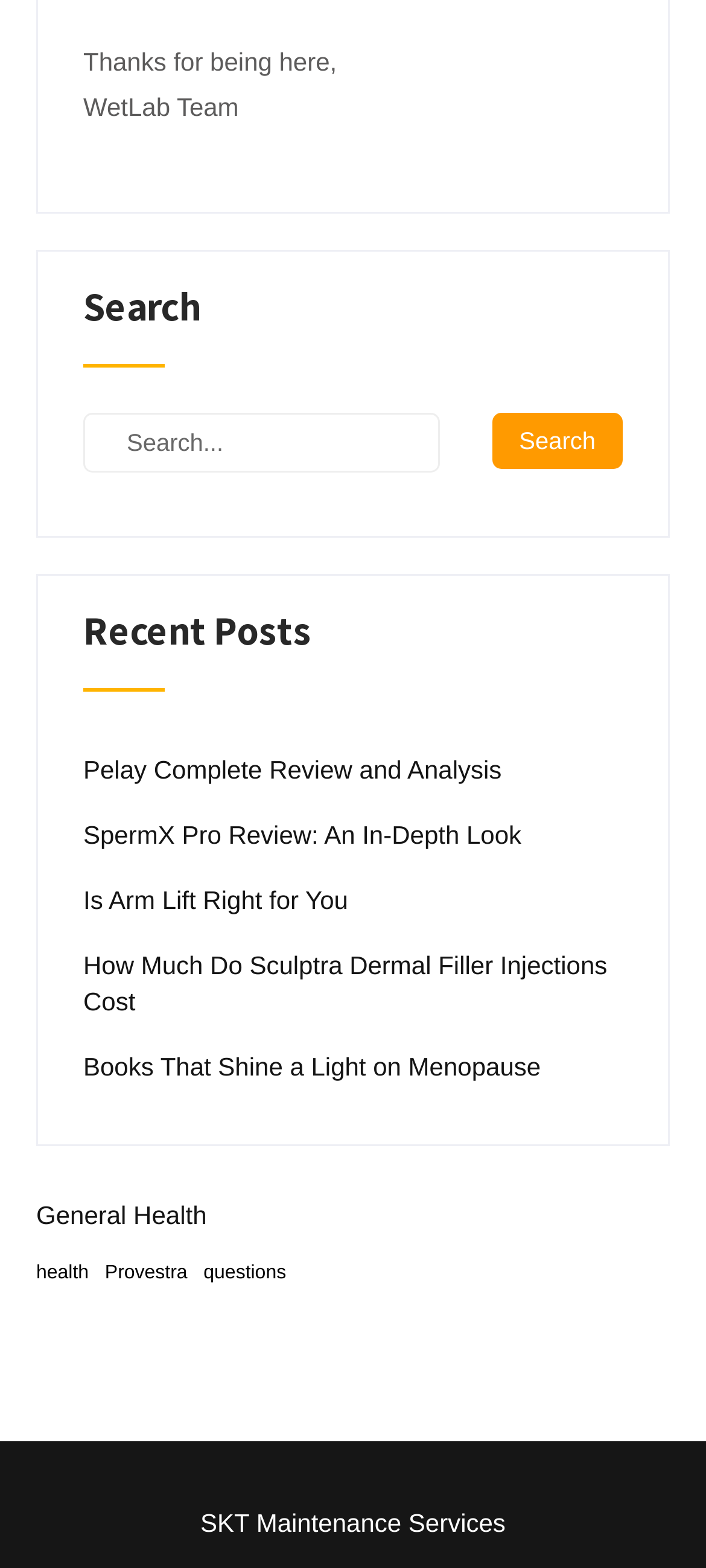How many recent posts are listed?
Please respond to the question with a detailed and well-explained answer.

The recent posts section lists 5 links to different articles, including 'Pelay Complete Review and Analysis', 'SpermX Pro Review: An In-Depth Look', and others.